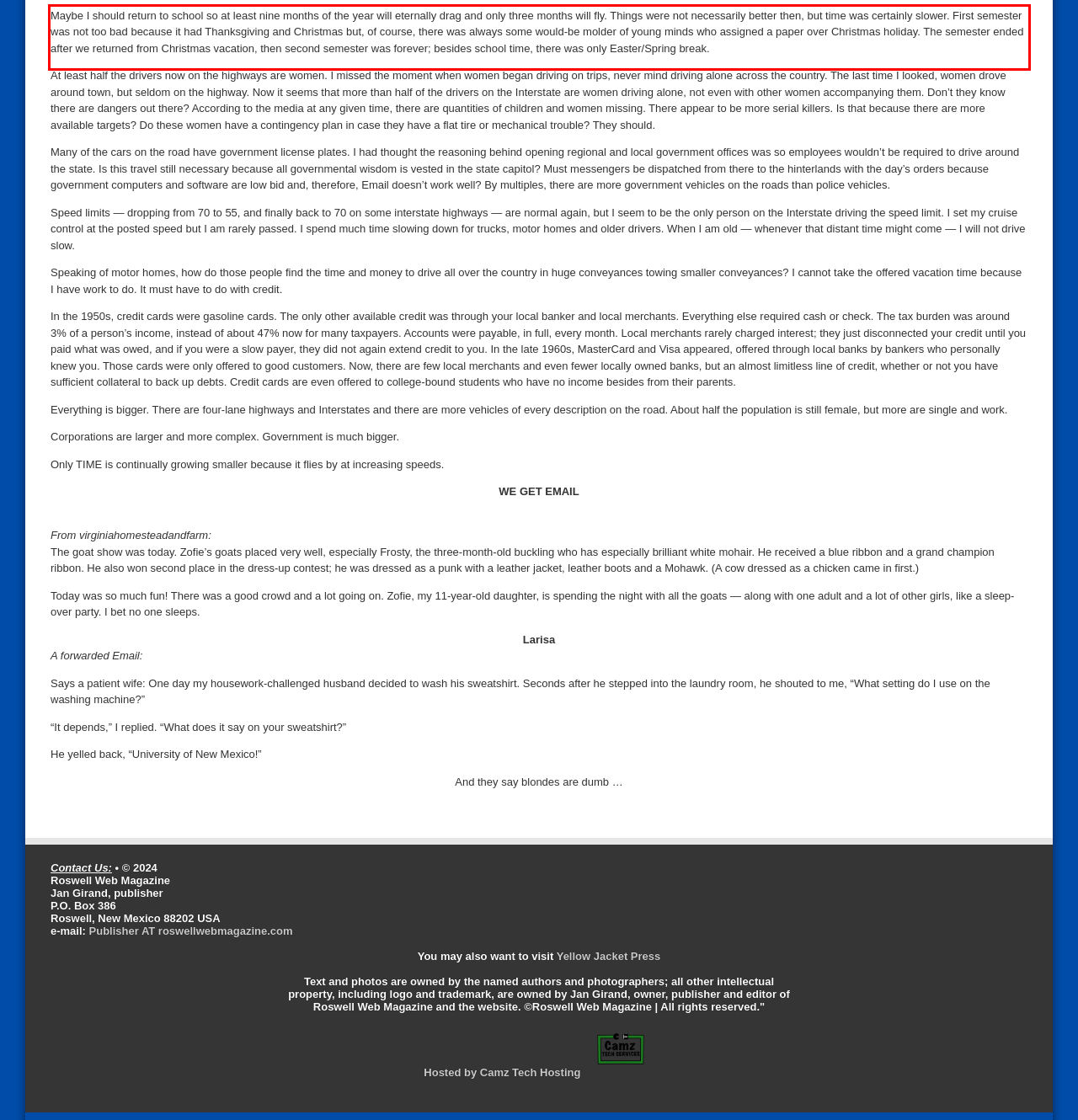Given a webpage screenshot, identify the text inside the red bounding box using OCR and extract it.

Maybe I should return to school so at least nine months of the year will eternally drag and only three months will fly. Things were not necessarily better then, but time was certainly slower. First semester was not too bad because it had Thanksgiving and Christmas but, of course, there was always some would-be molder of young minds who assigned a paper over Christmas holiday. The semester ended after we returned from Christmas vacation, then second semester was forever; besides school time, there was only Easter/Spring break.